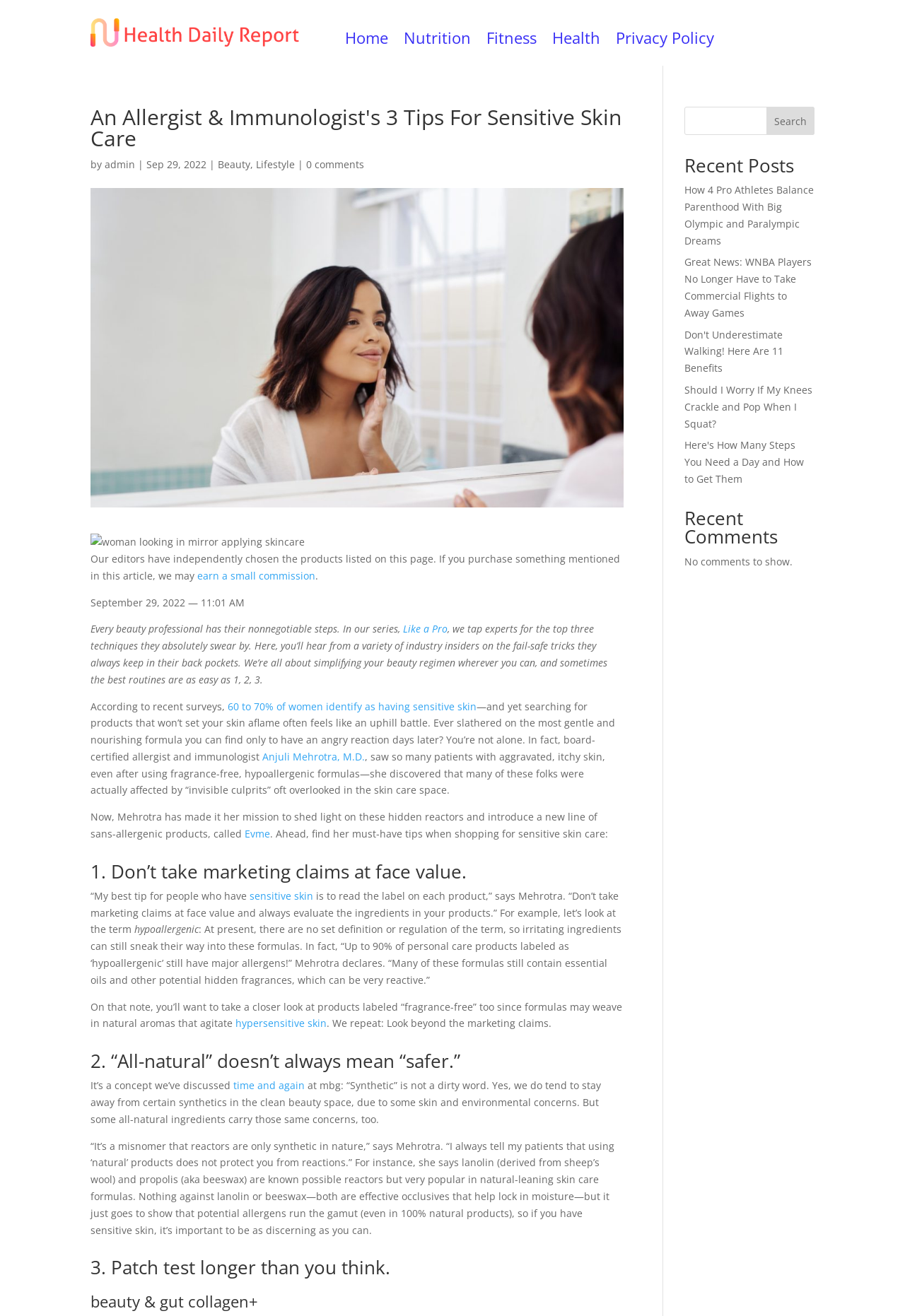Identify the bounding box coordinates of the part that should be clicked to carry out this instruction: "Search for something".

[0.847, 0.081, 0.9, 0.103]